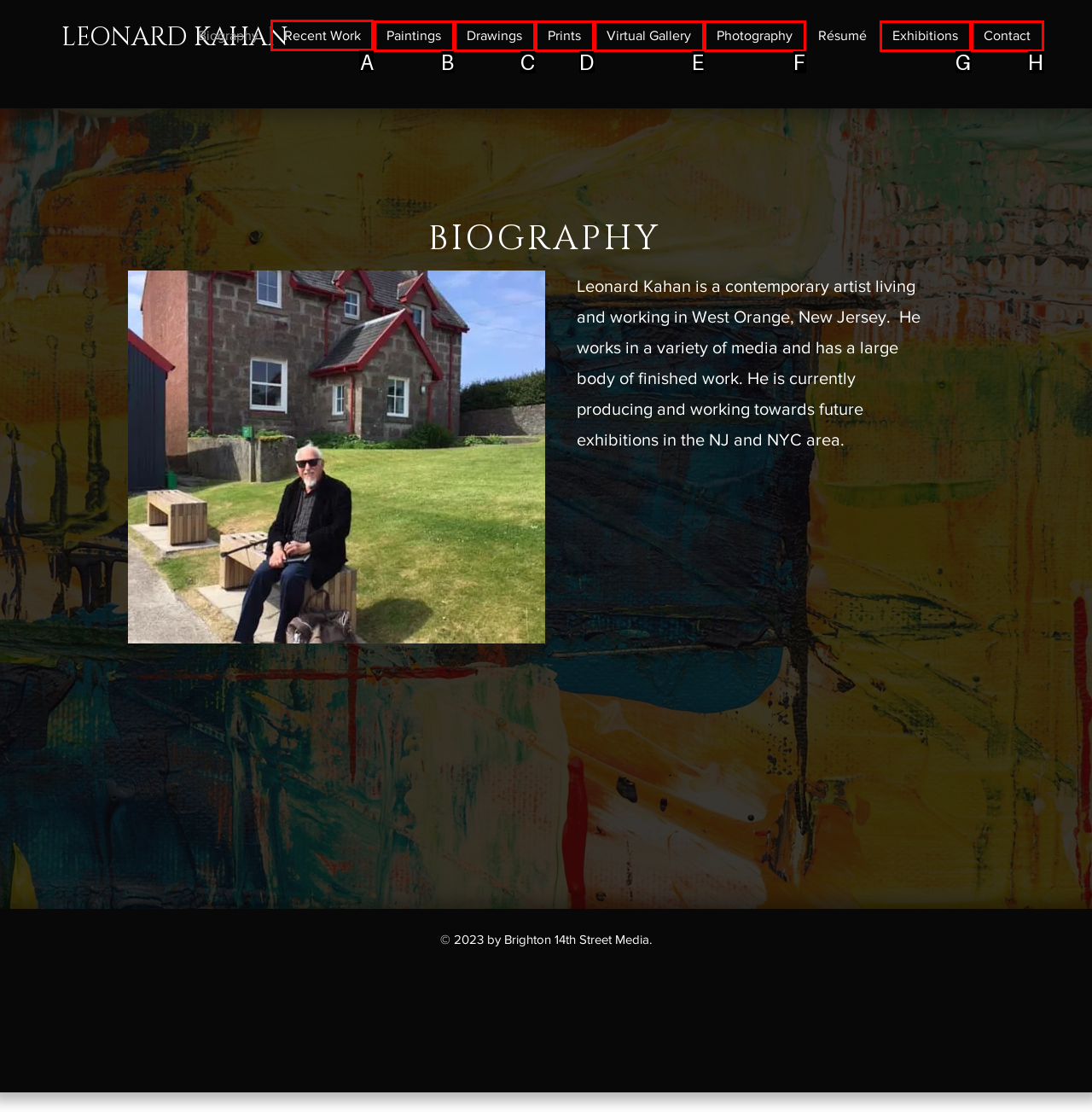Identify the letter of the UI element needed to carry out the task: go to recent work page
Reply with the letter of the chosen option.

A